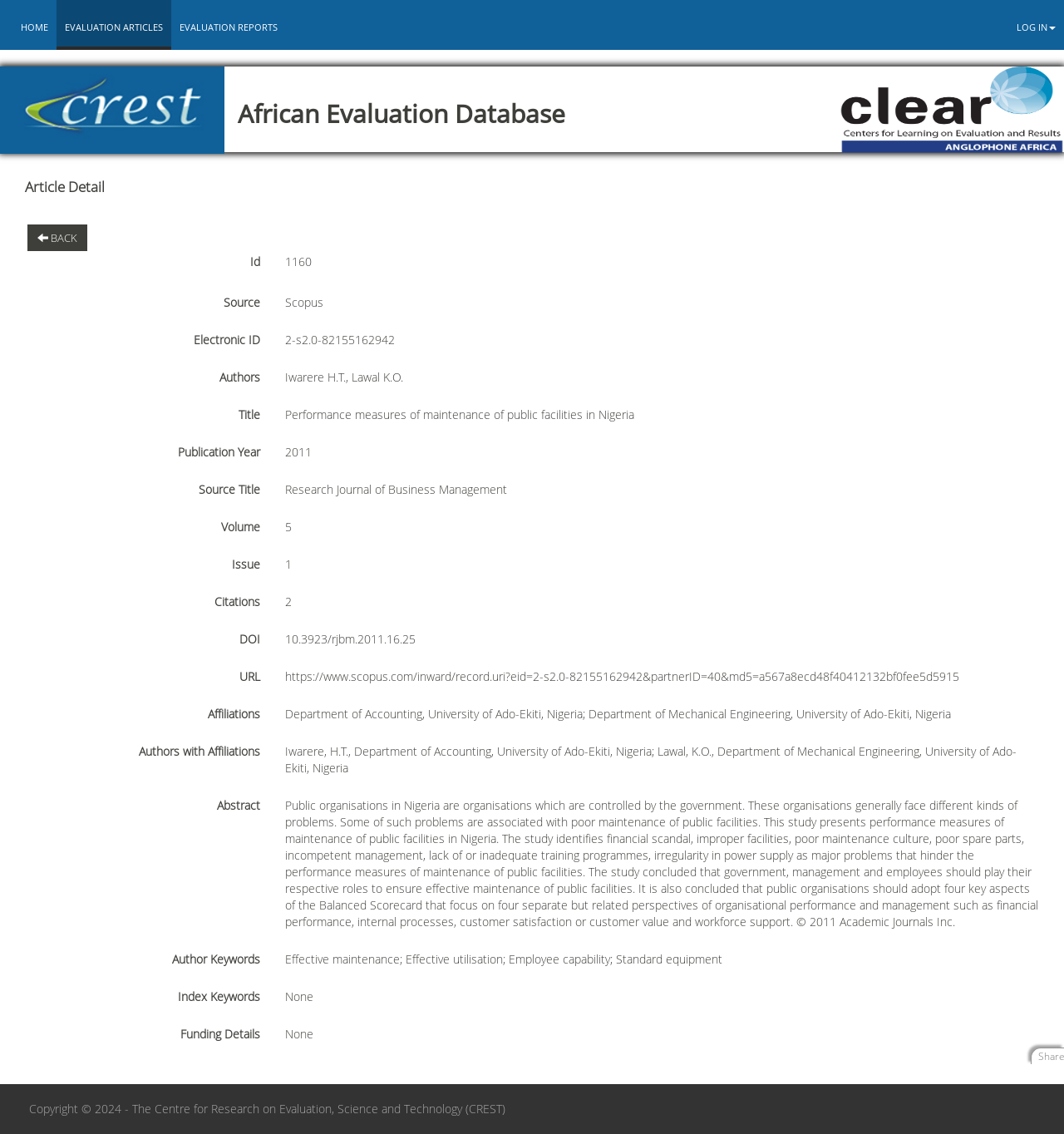Locate the bounding box coordinates of the UI element described by: "Home". The bounding box coordinates should consist of four float numbers between 0 and 1, i.e., [left, top, right, bottom].

[0.012, 0.001, 0.053, 0.047]